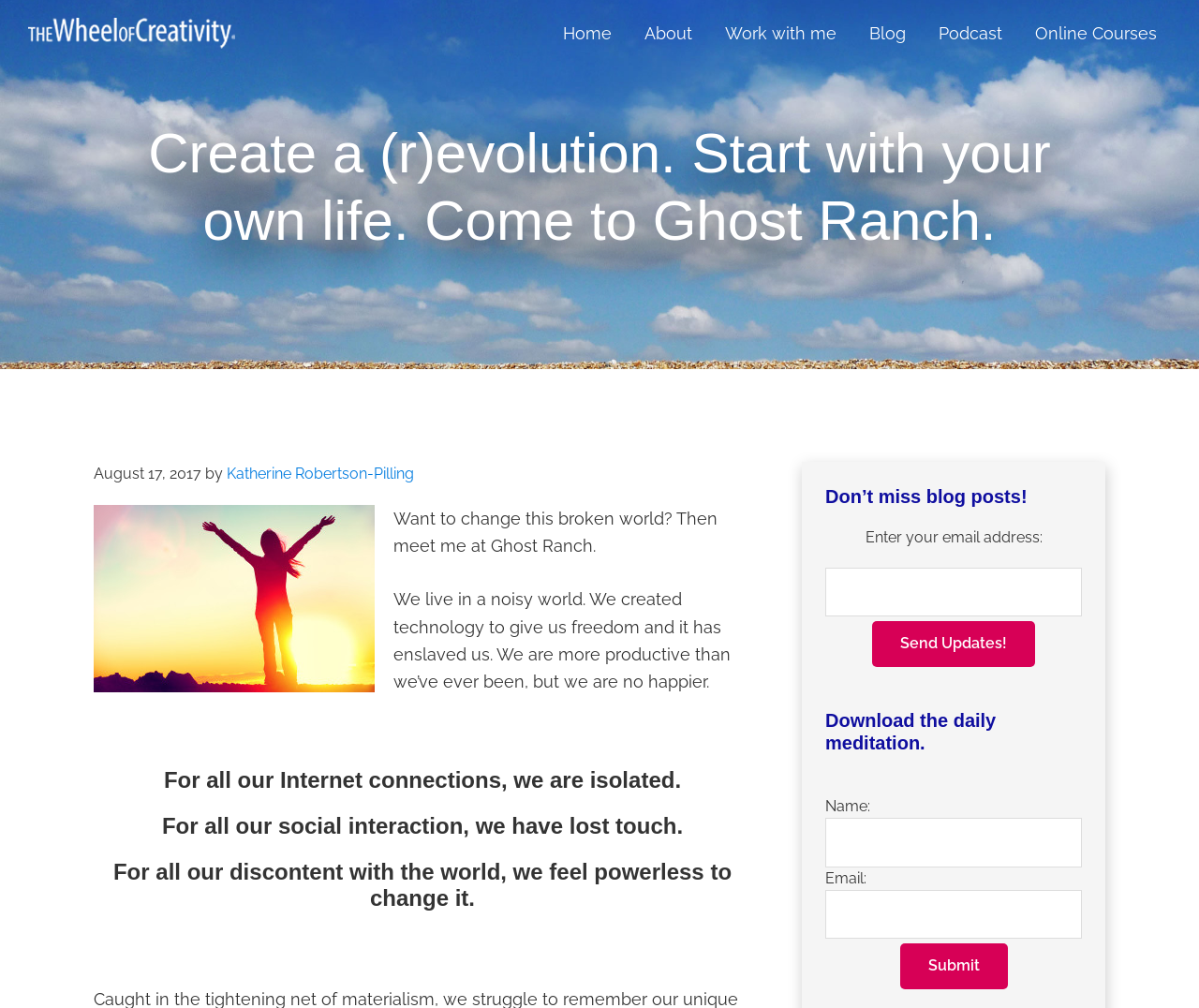Determine the coordinates of the bounding box that should be clicked to complete the instruction: "Click the 'Wheel of Creativity' link". The coordinates should be represented by four float numbers between 0 and 1: [left, top, right, bottom].

[0.023, 0.017, 0.196, 0.048]